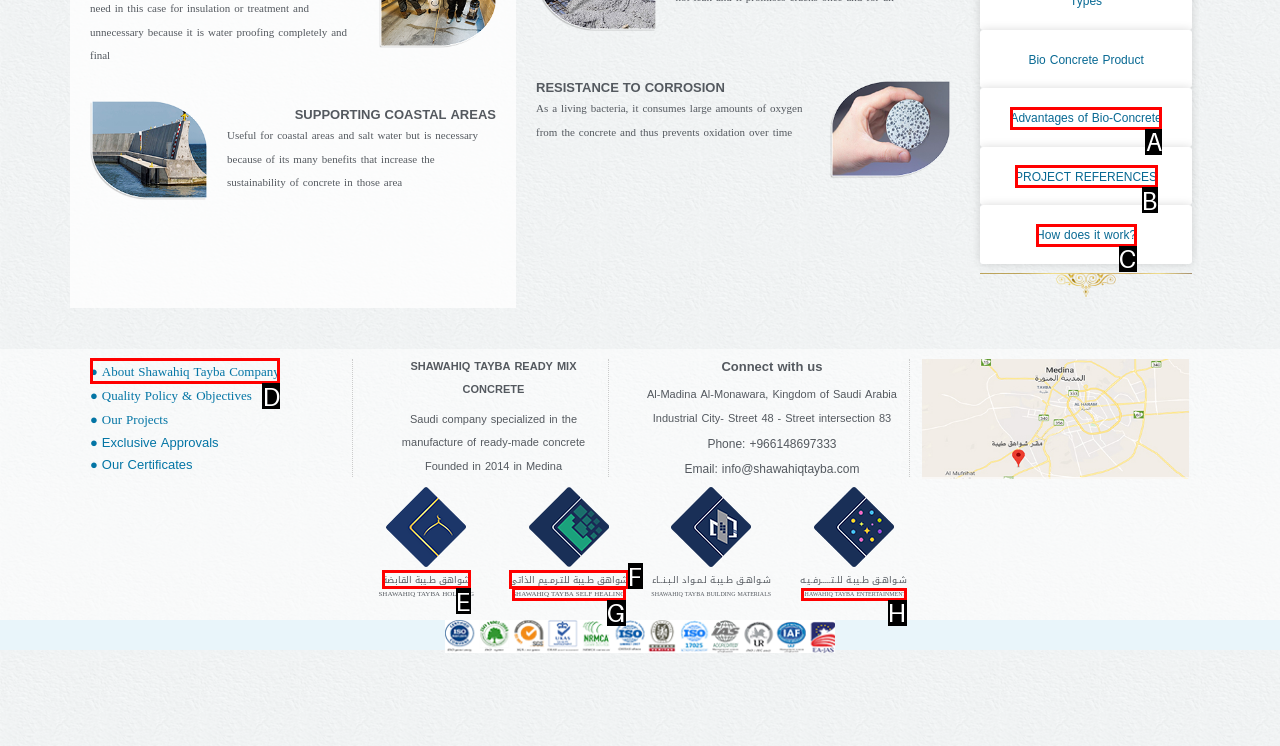Choose the option that best matches the element: PROJECT REFERENCES
Respond with the letter of the correct option.

B